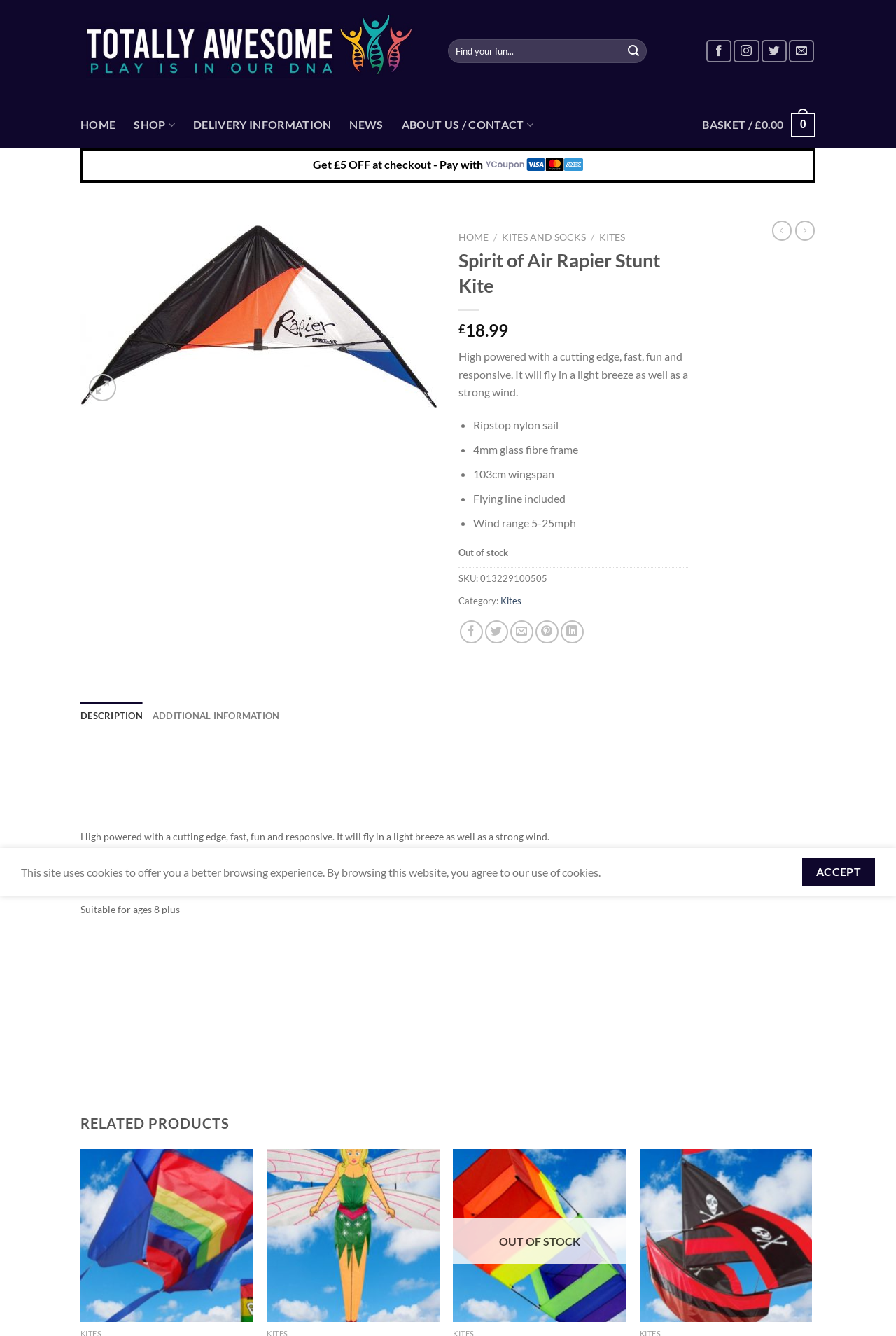Using the information from the screenshot, answer the following question thoroughly:
What is the wind range of the Spirit of Air Rapier Stunt Kite?

The wind range of the Spirit of Air Rapier Stunt Kite can be found in the product description section, where it is listed as one of the features of the kite. Specifically, it is mentioned as 'Wind range 5-25mph'.